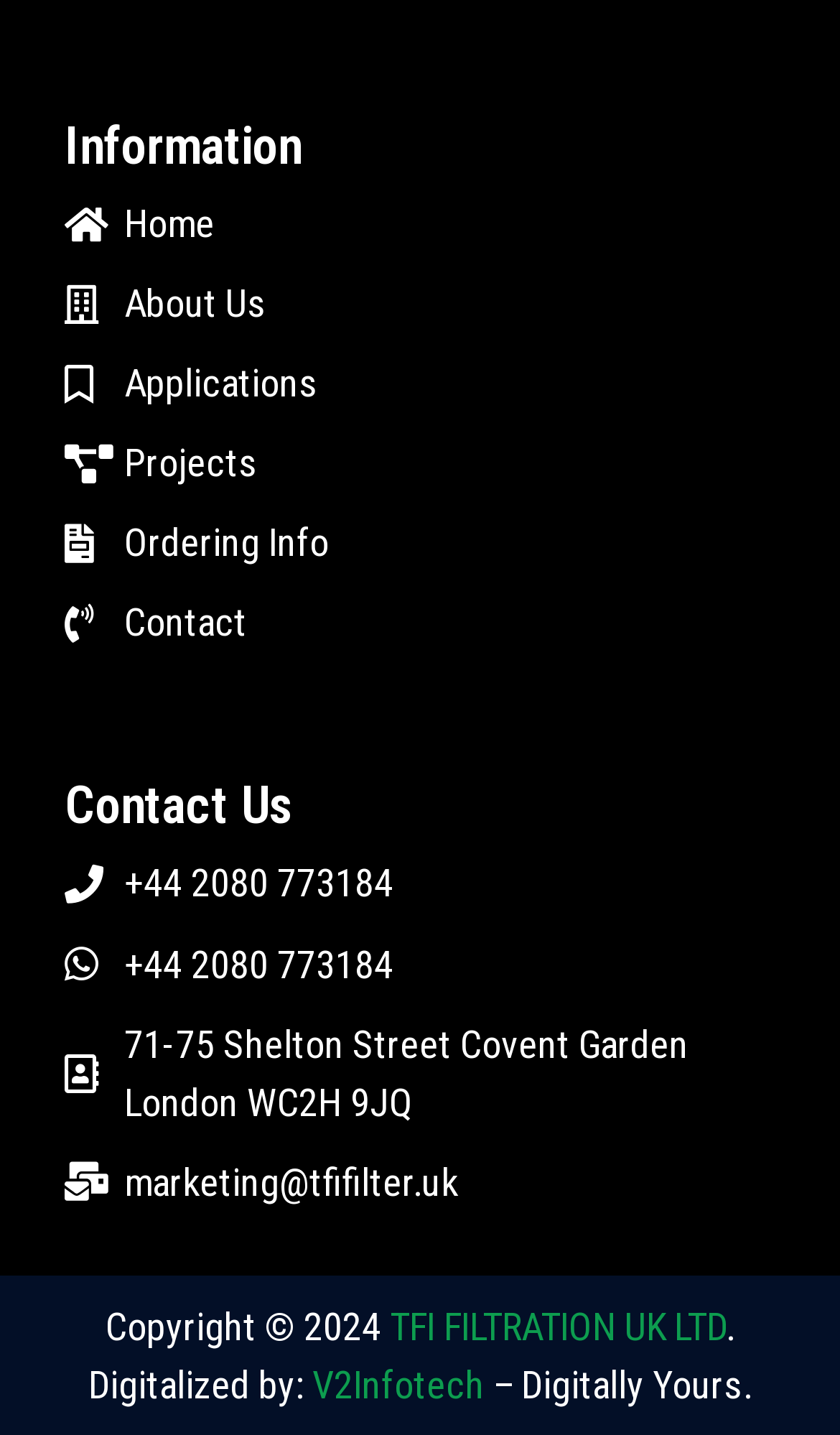Use a single word or phrase to answer the question:
Who designed the website?

V2Infotech